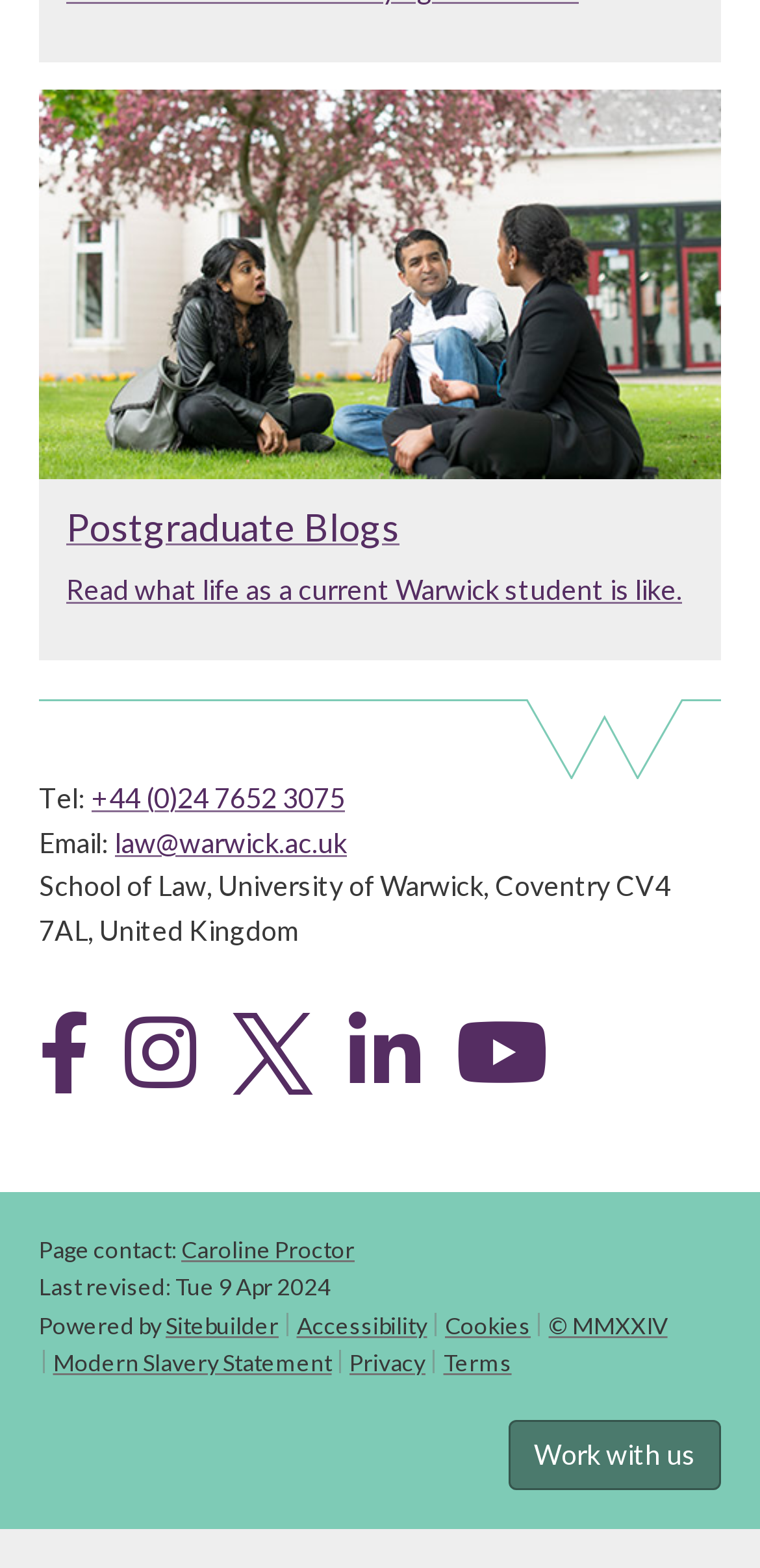What social media platforms does the Warwick Law School have?
Using the image, elaborate on the answer with as much detail as possible.

I found the social media platforms by looking at the links in the footer section of the webpage, which are labeled as 'Warwick Law School on Facebook', 'Warwick Law School on Instagram', and so on.